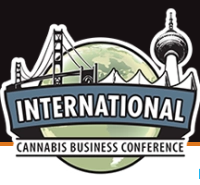Offer a detailed caption for the image presented.

The image showcases the logo for the "International Cannabis Business Conference," featuring iconic landmarks set against a stylized globe. Prominently displayed is the word "INTERNATIONAL" at the top, emphasizing the global nature of the conference. Below it, the text "CANNABIS BUSINESS CONFERENCE" details the event's focus, surrounded by a backdrop that includes the Golden Gate Bridge and the Berlin TV Tower, symbolizing a connection between major cities involved in the cannabis industry. This logo represents a significant gathering aimed at promoting discussions and advancements in the cannabis business sector worldwide.